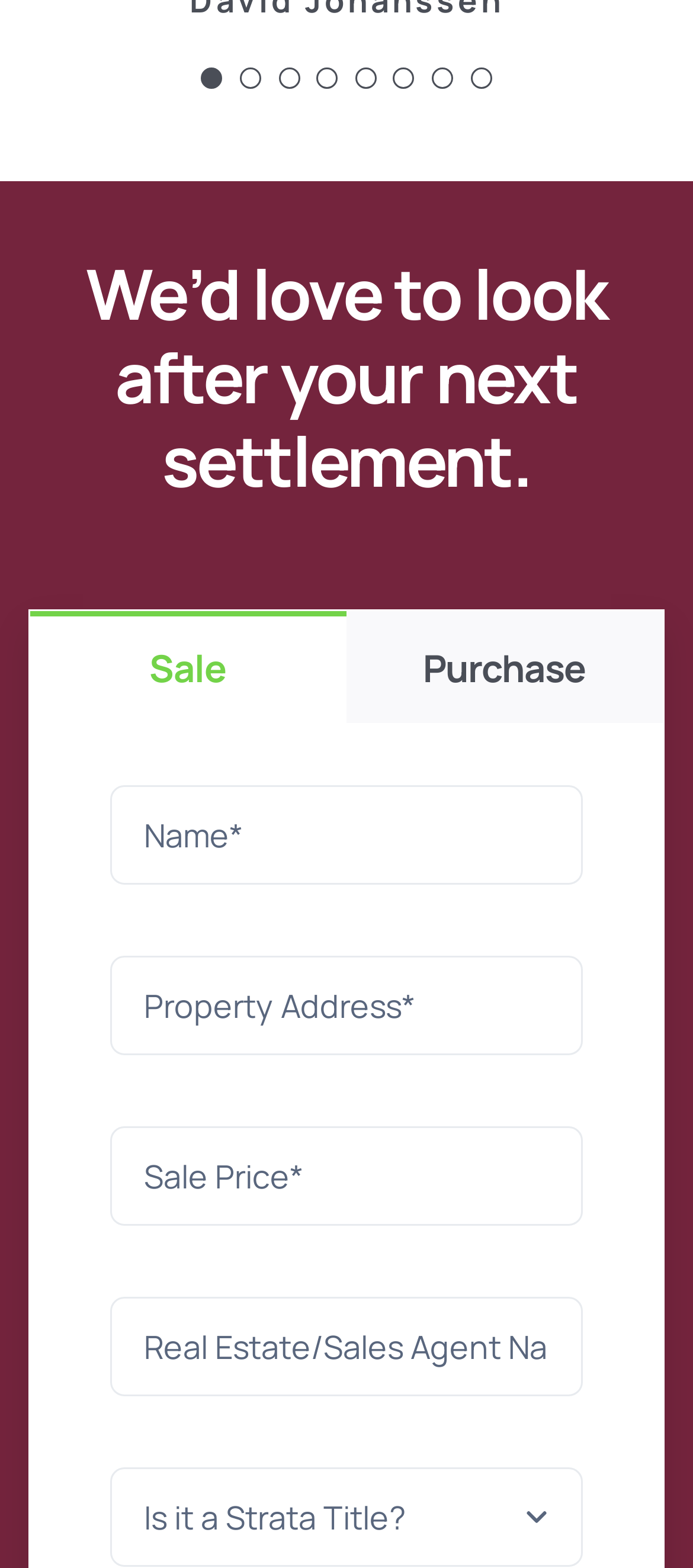Provide the bounding box coordinates of the UI element that matches the description: "aria-label="Testimonial Pagination"".

[0.623, 0.044, 0.654, 0.057]